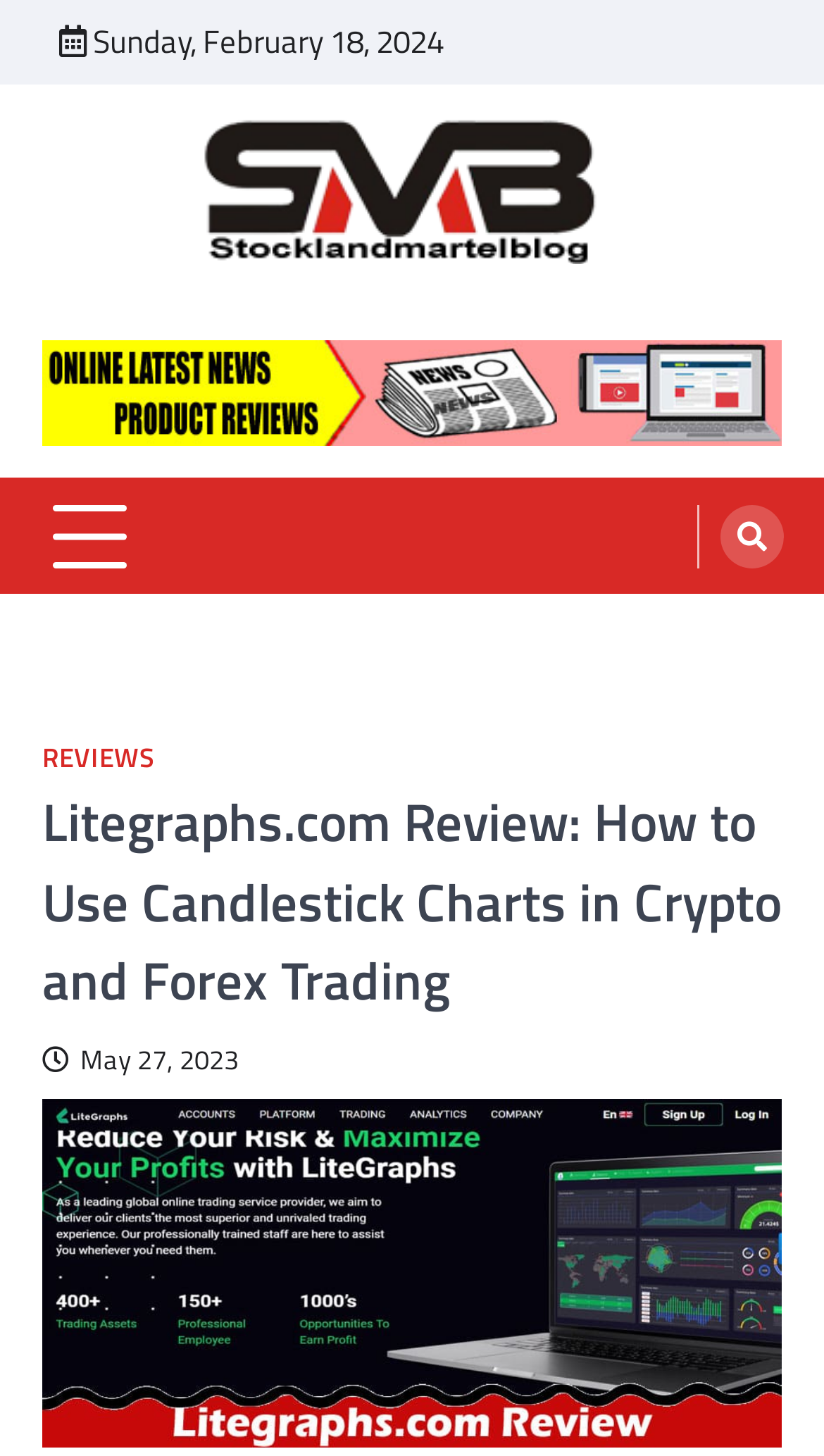What is the date of the article?
Using the details shown in the screenshot, provide a comprehensive answer to the question.

I found the date of the article by looking at the top of the webpage, where it says 'Sunday, February 18, 2024' in a static text element.